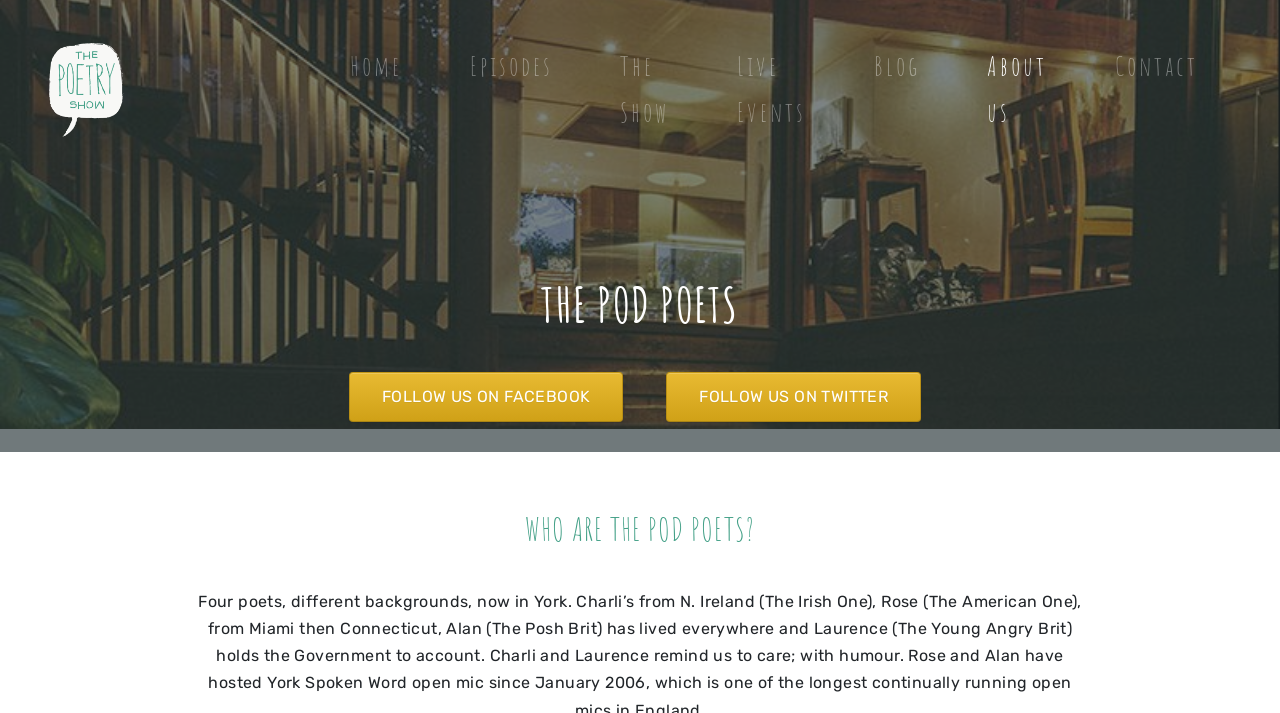Identify the bounding box coordinates for the UI element described as follows: "Contact". Ensure the coordinates are four float numbers between 0 and 1, formatted as [left, top, right, bottom].

[0.855, 0.034, 0.952, 0.155]